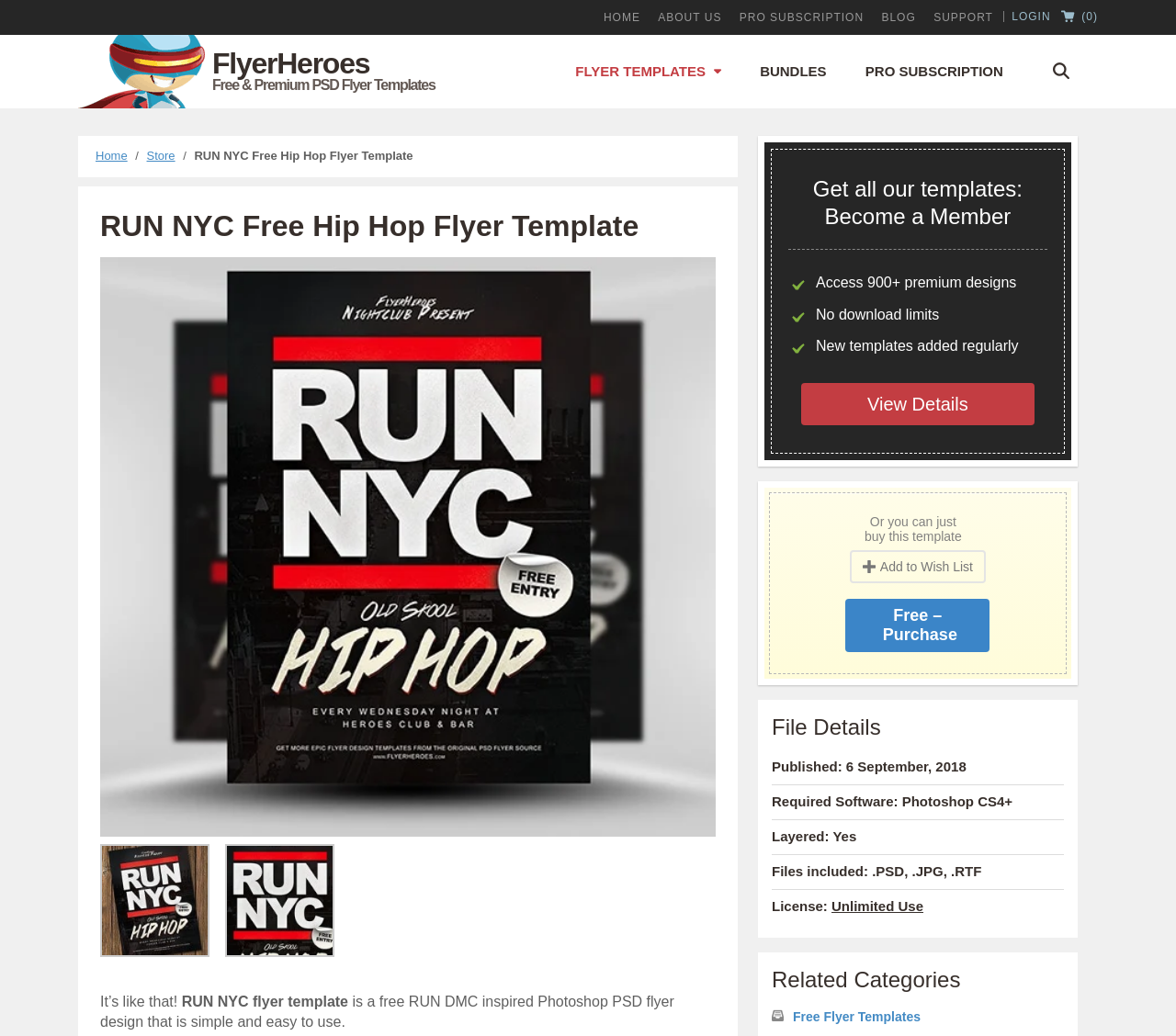How many premium designs can be accessed as a member?
Can you give a detailed and elaborate answer to the question?

The number of premium designs that can be accessed as a member is mentioned in the StaticText element 'Access 900+ premium designs' which is located in the membership section of the webpage.